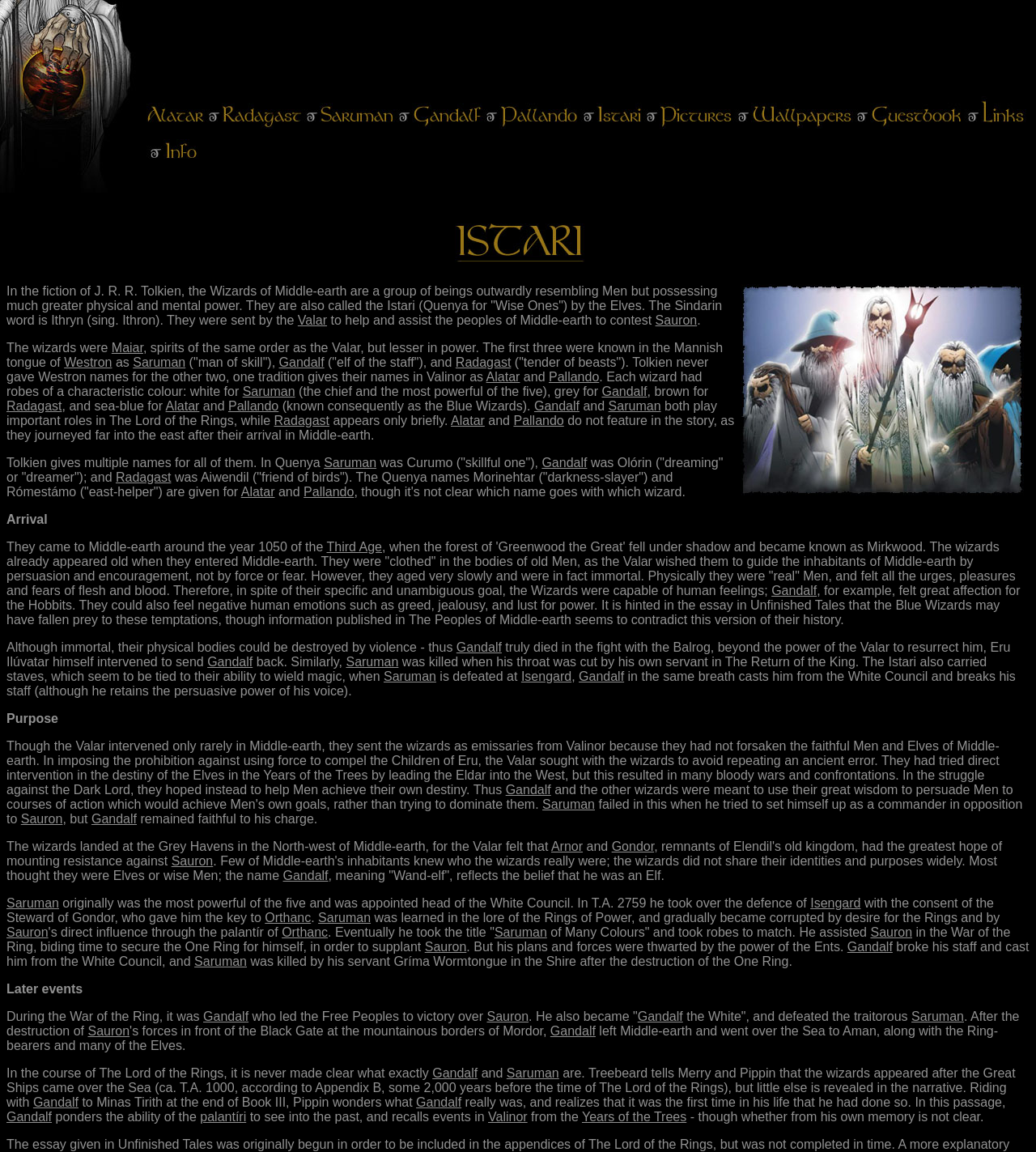Please provide a brief answer to the question using only one word or phrase: 
What are the Wizards of Middle-earth also called?

Istari